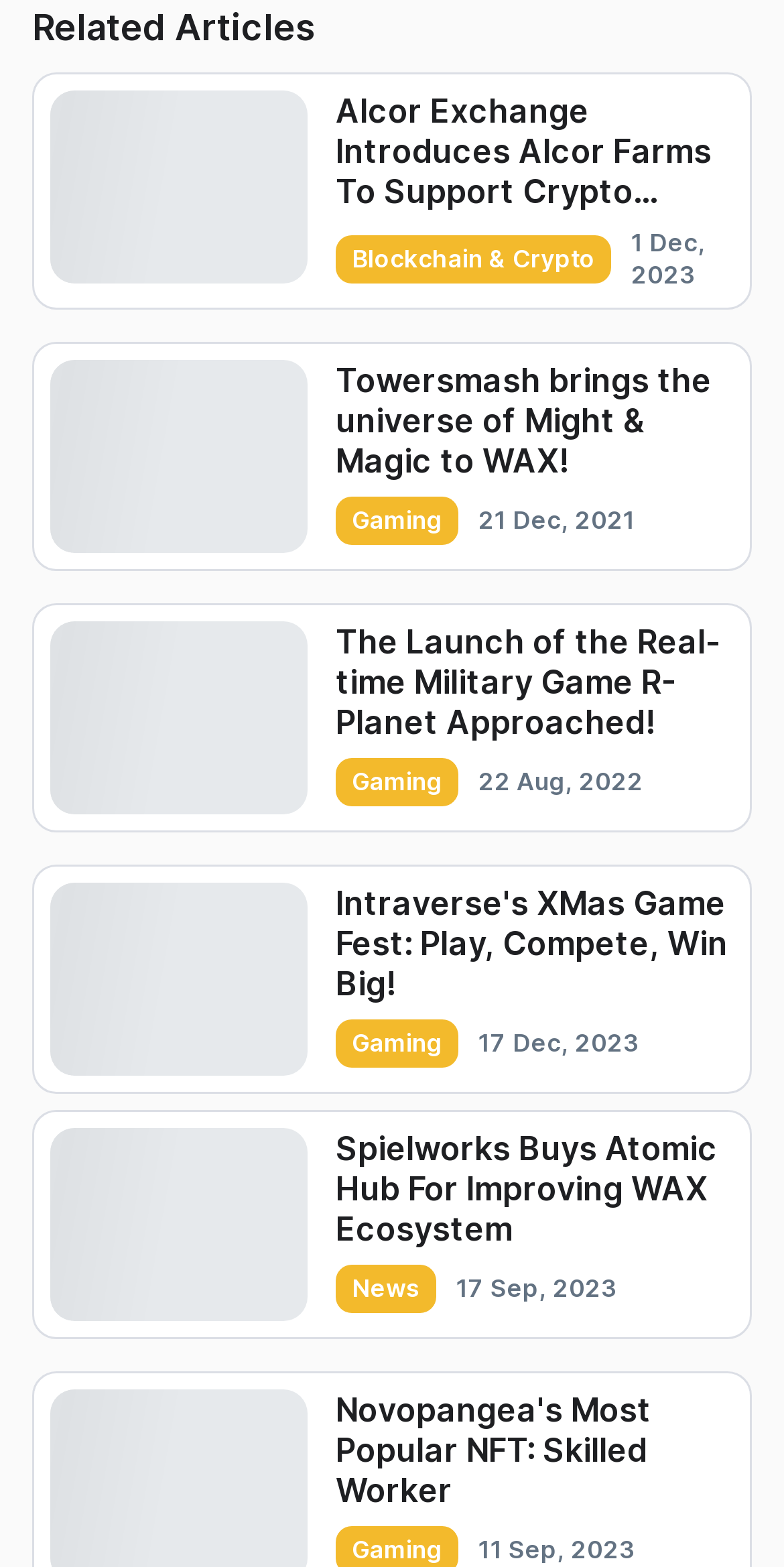What is the title of the article with the date '17 Dec, 2023'?
Refer to the image and provide a concise answer in one word or phrase.

Intraverse's XMas Game Fest: Play, Compete, Win Big!